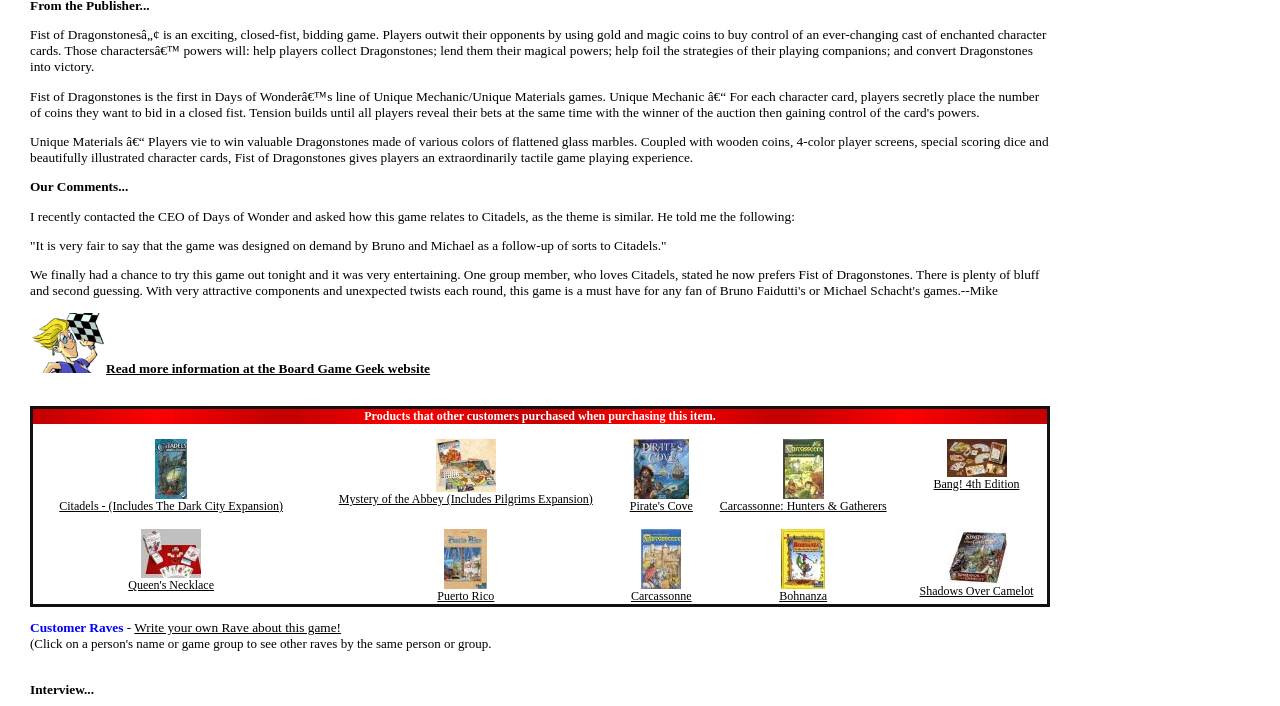Using the provided element description "Bang! 4th Edition", determine the bounding box coordinates of the UI element.

[0.729, 0.676, 0.797, 0.695]